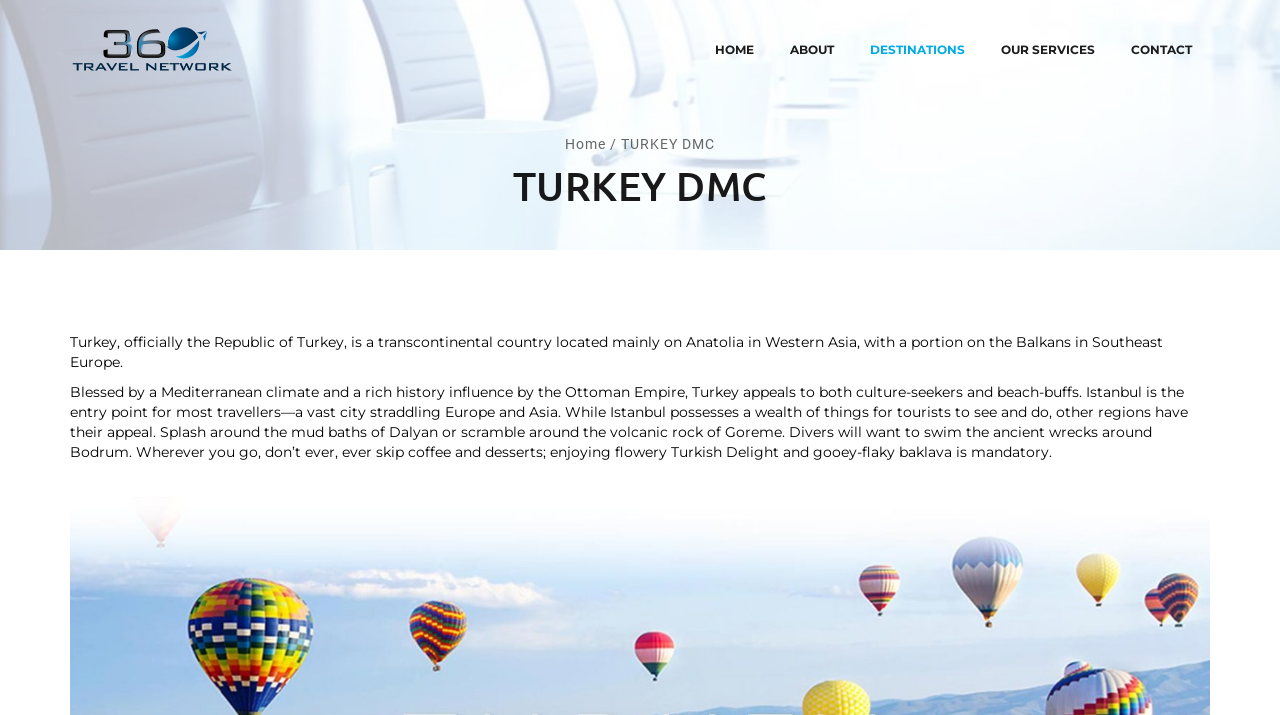Give a one-word or short-phrase answer to the following question: 
What is the region mentioned in the webpage that is known for its mud baths?

Dalyan